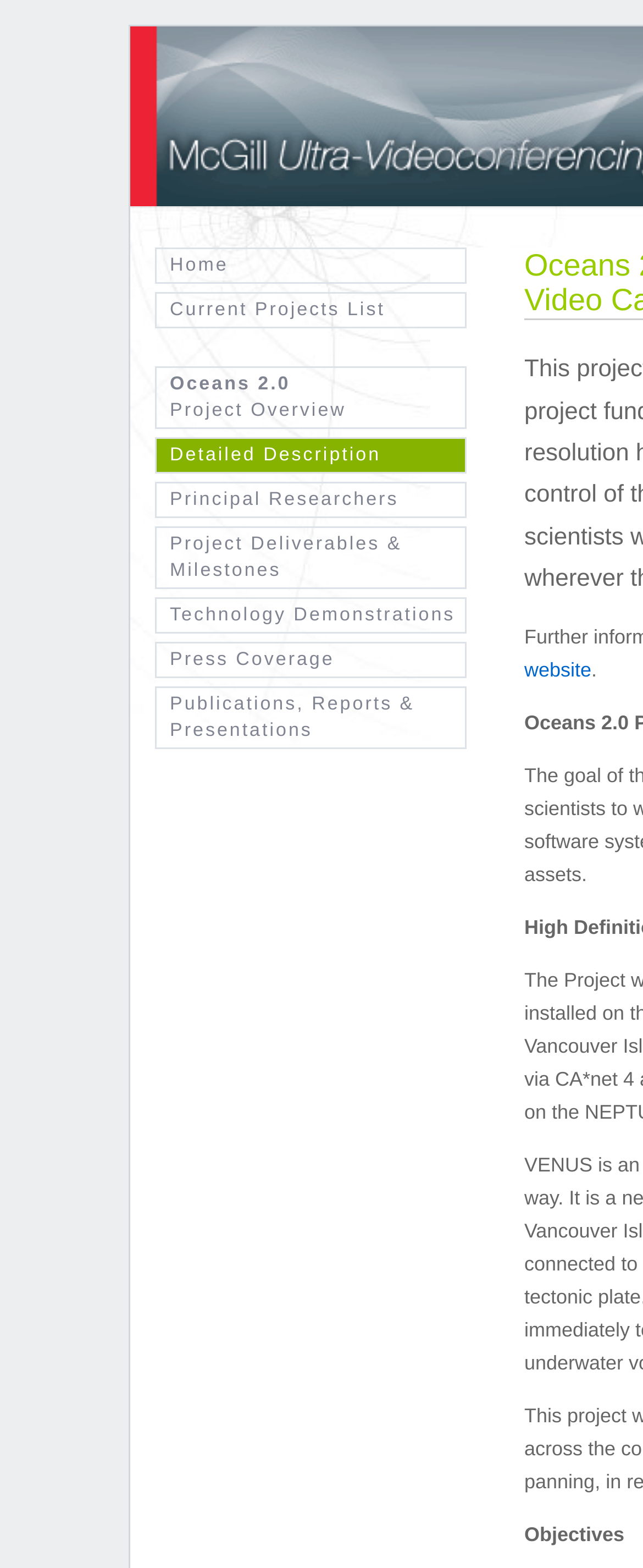Find the bounding box coordinates of the clickable area required to complete the following action: "view project deliverables and milestones".

[0.241, 0.336, 0.726, 0.376]